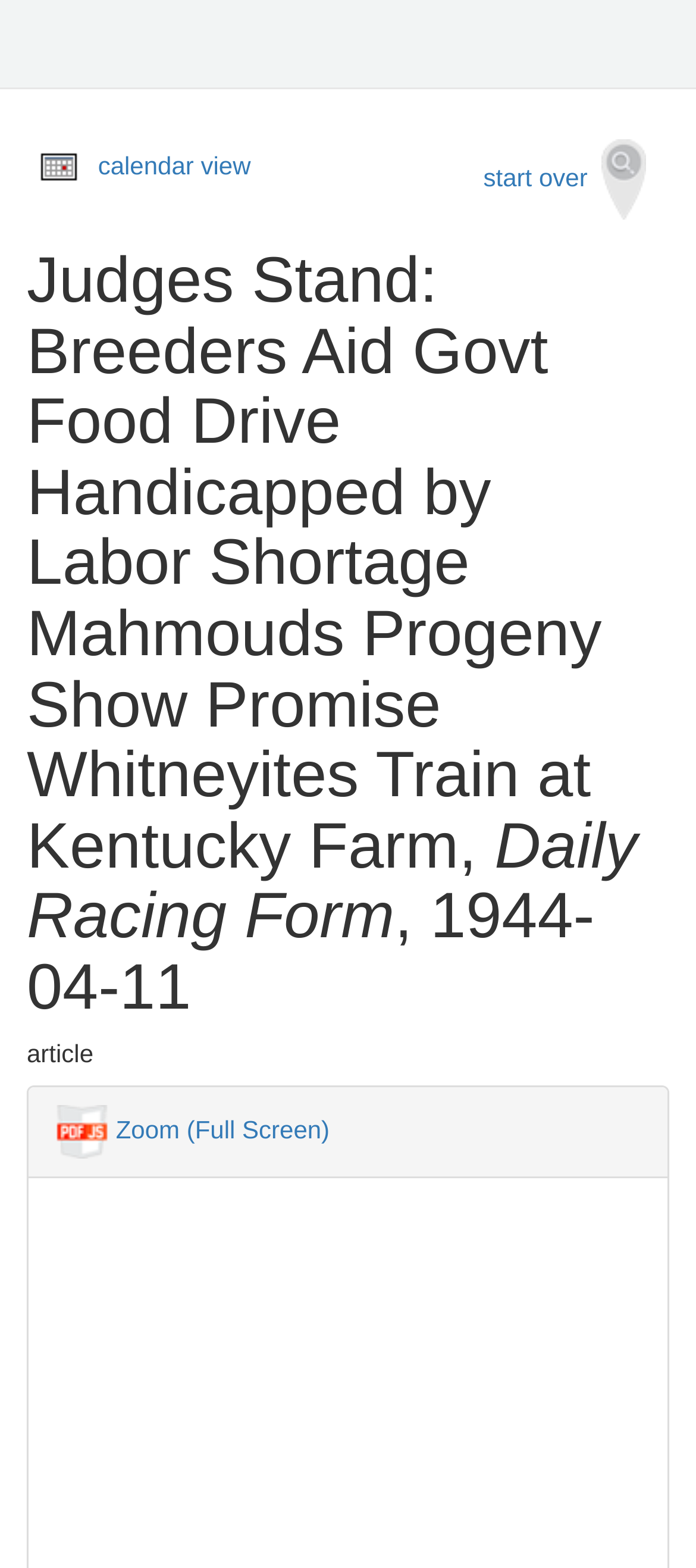Please reply to the following question with a single word or a short phrase:
What is the date of the Daily Racing Form article?

1944-04-11